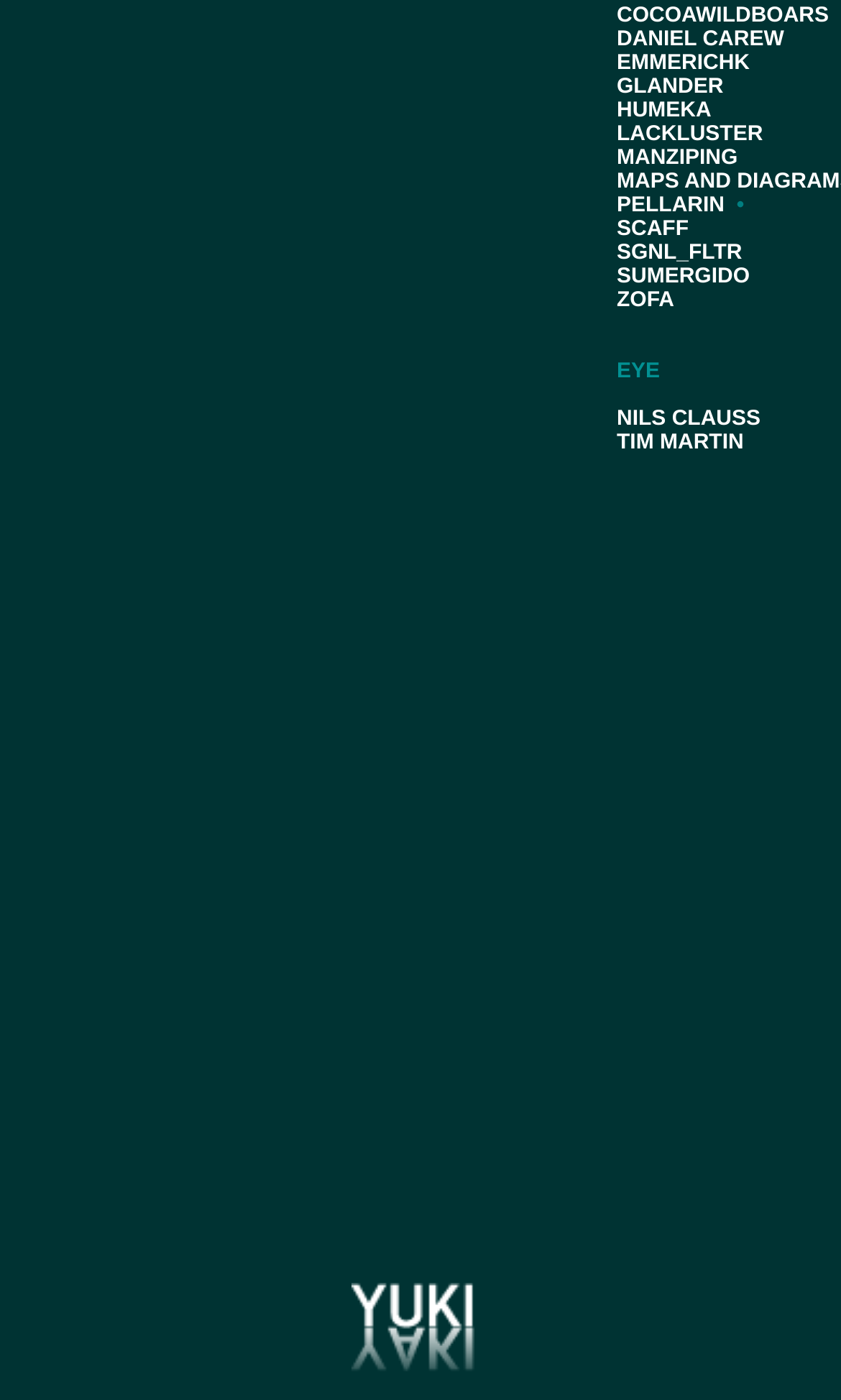Determine the bounding box coordinates of the UI element described below. Use the format (top-left x, top-left y, bottom-right x, bottom-right y) with floating point numbers between 0 and 1: Daniel Carew

[0.733, 0.02, 0.932, 0.037]